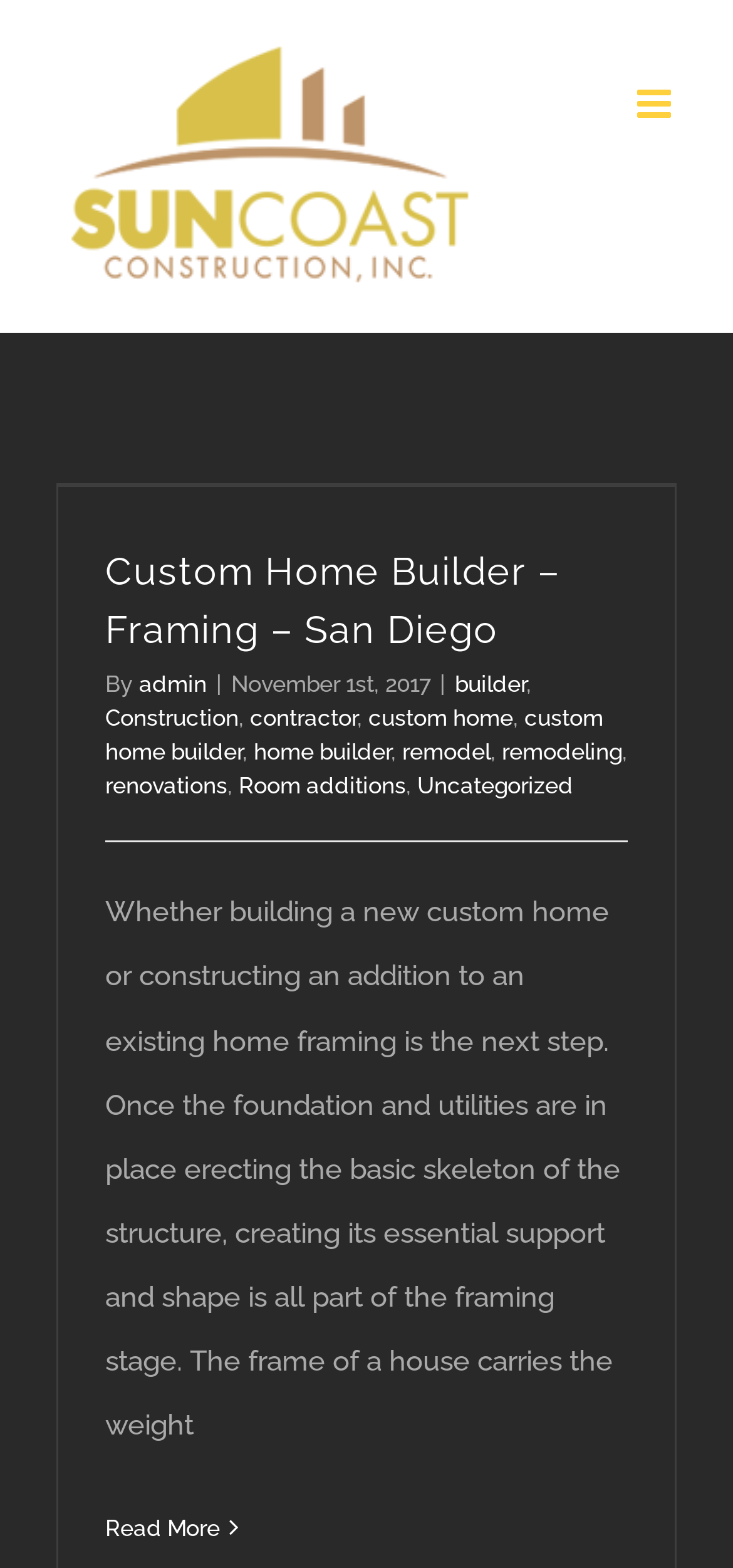Articulate a complete and detailed caption of the webpage elements.

This webpage is about Suncoast Construction Inc., a custom home builder. At the top left corner, there is a logo of Suncoast Construction Inc. Next to the logo, there is a toggle button to open the mobile menu. 

Below the logo, there is a heading that reads "Custom Home Builder – Framing – San Diego". Underneath the heading, there is a paragraph of text that describes the framing stage of building a custom home. The text explains that framing is the next step after the foundation and utilities are in place, and it involves erecting the basic skeleton of the structure.

To the right of the heading, there are several links to related topics, including "admin", "builder", "Construction", "contractor", "custom home", "custom home builder", "home builder", "remodel", "remodeling", "renovations", "Room additions", and "Uncategorized". These links are arranged in a horizontal line.

At the bottom of the page, there is a "Read More" link that allows users to continue reading about custom home building and framing. On the bottom right corner, there is a "Go to Top" button that allows users to quickly scroll back to the top of the page.